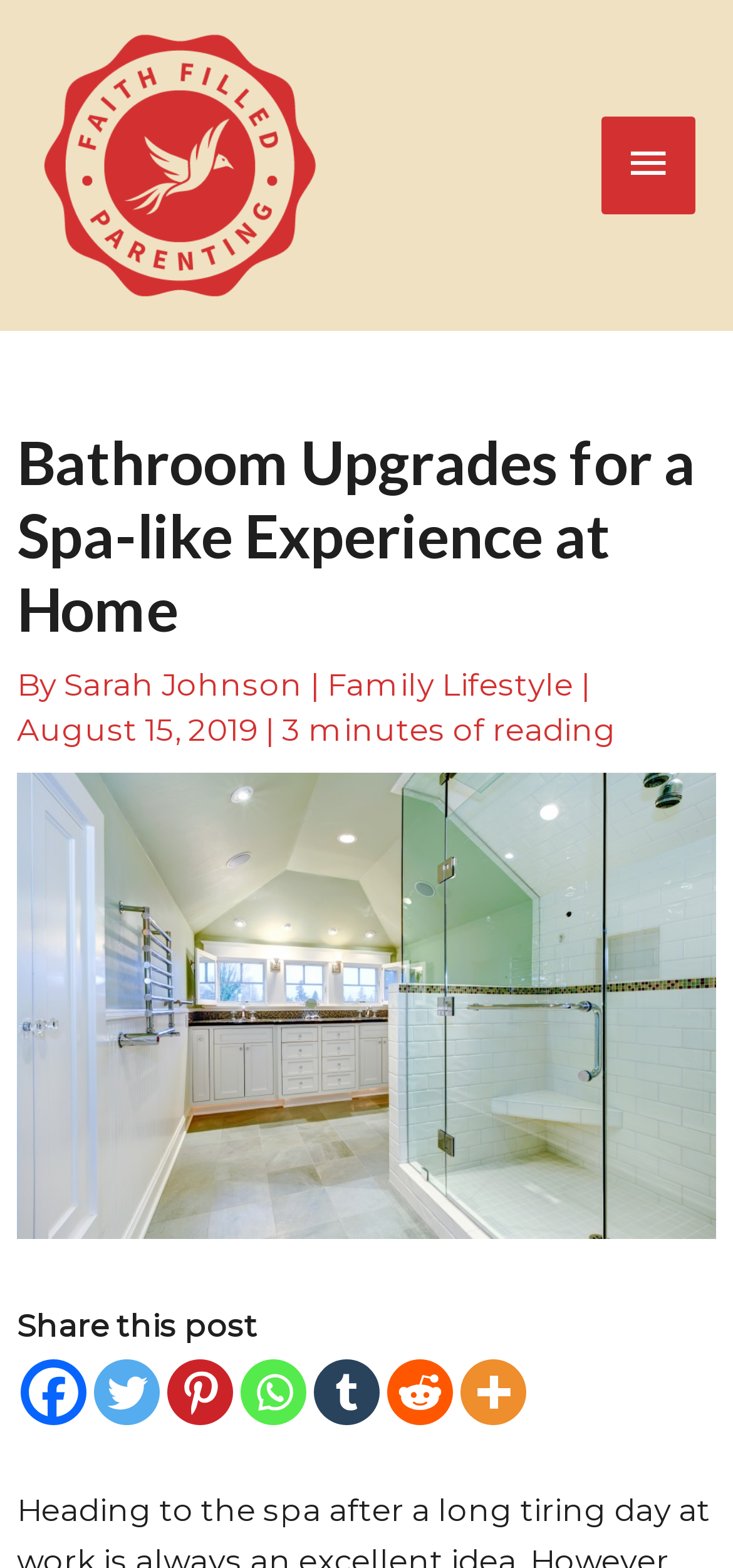Provide the bounding box coordinates for the specified HTML element described in this description: "Family Lifestyle". The coordinates should be four float numbers ranging from 0 to 1, in the format [left, top, right, bottom].

[0.446, 0.424, 0.782, 0.448]